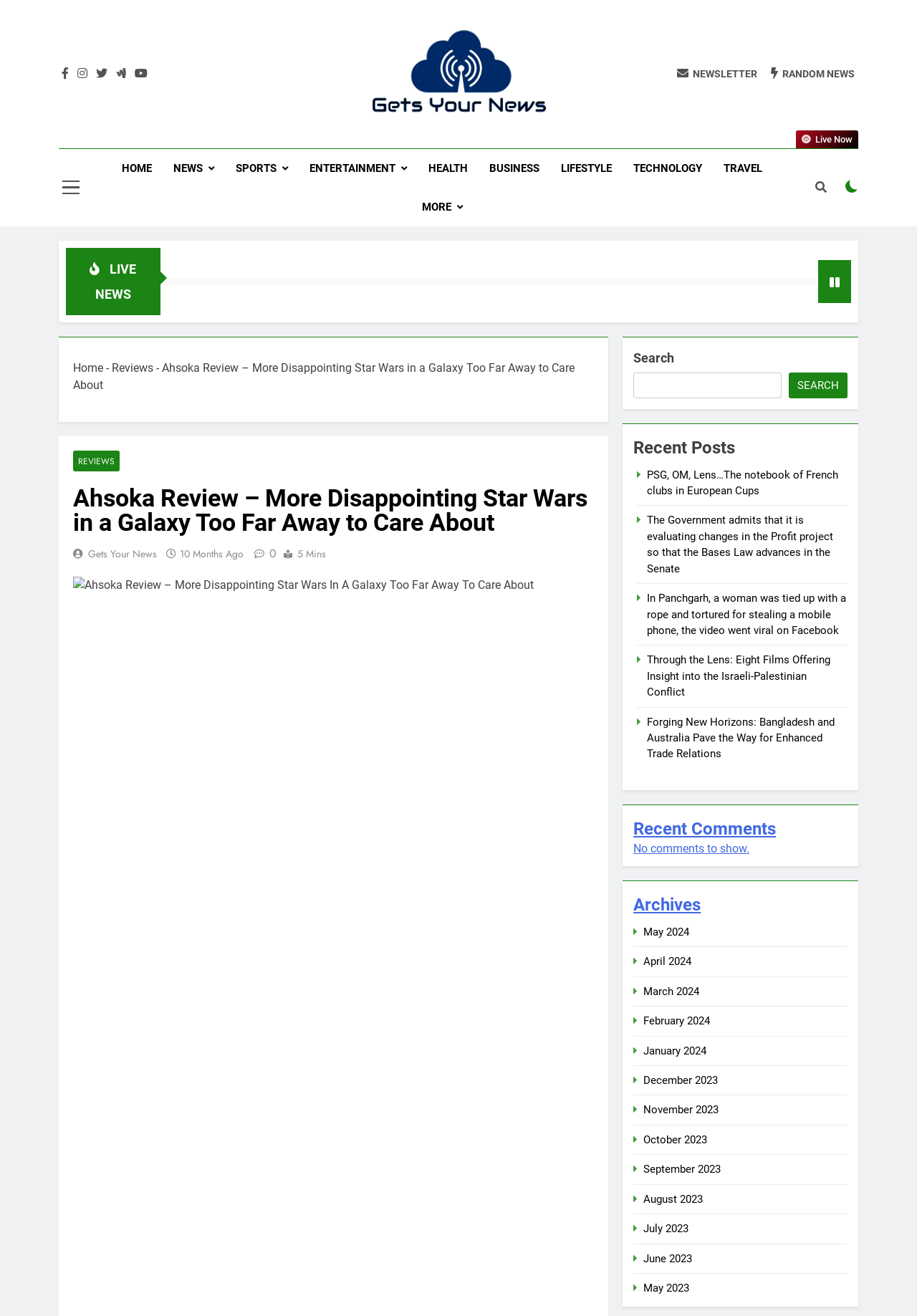Given the element description, predict the bounding box coordinates in the format (top-left x, top-left y, bottom-right x, bottom-right y). Make sure all values are between 0 and 1. Here is the element description: NEWS

[0.178, 0.113, 0.245, 0.142]